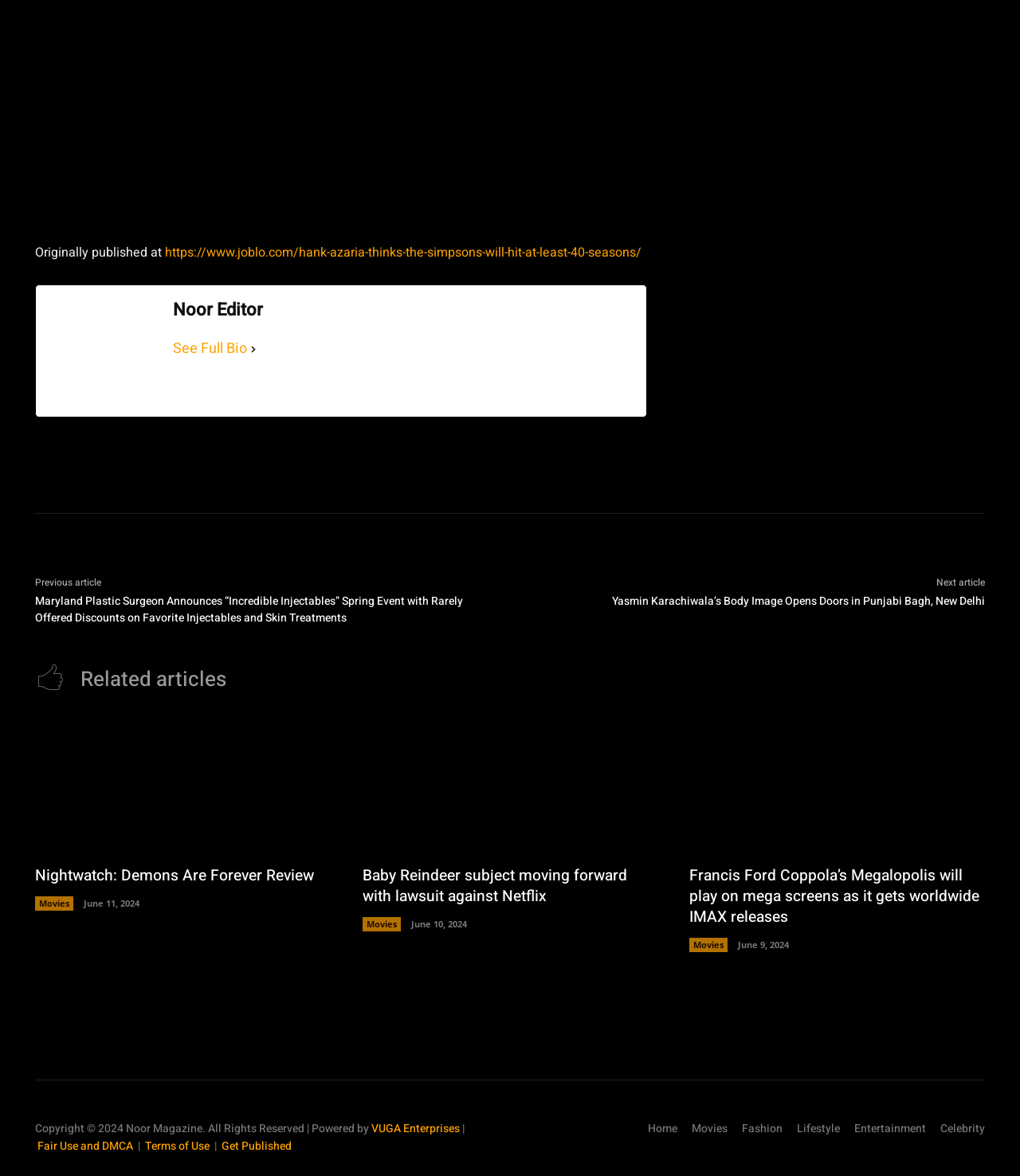What is the title of the previous article? From the image, respond with a single word or brief phrase.

Maryland Plastic Surgeon Announces “Incredible Injectables” Spring Event